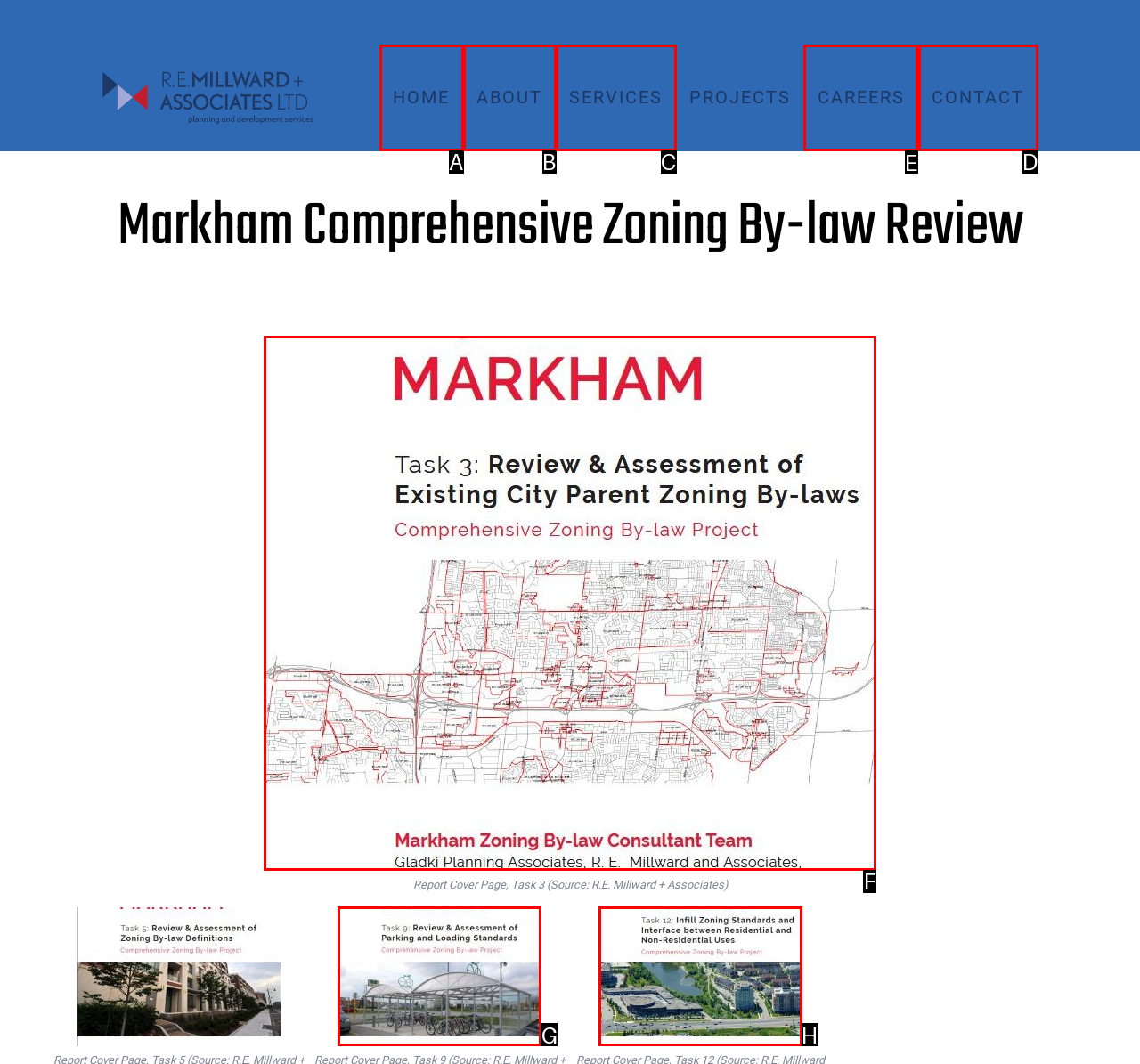Pick the option that should be clicked to perform the following task: check careers
Answer with the letter of the selected option from the available choices.

E